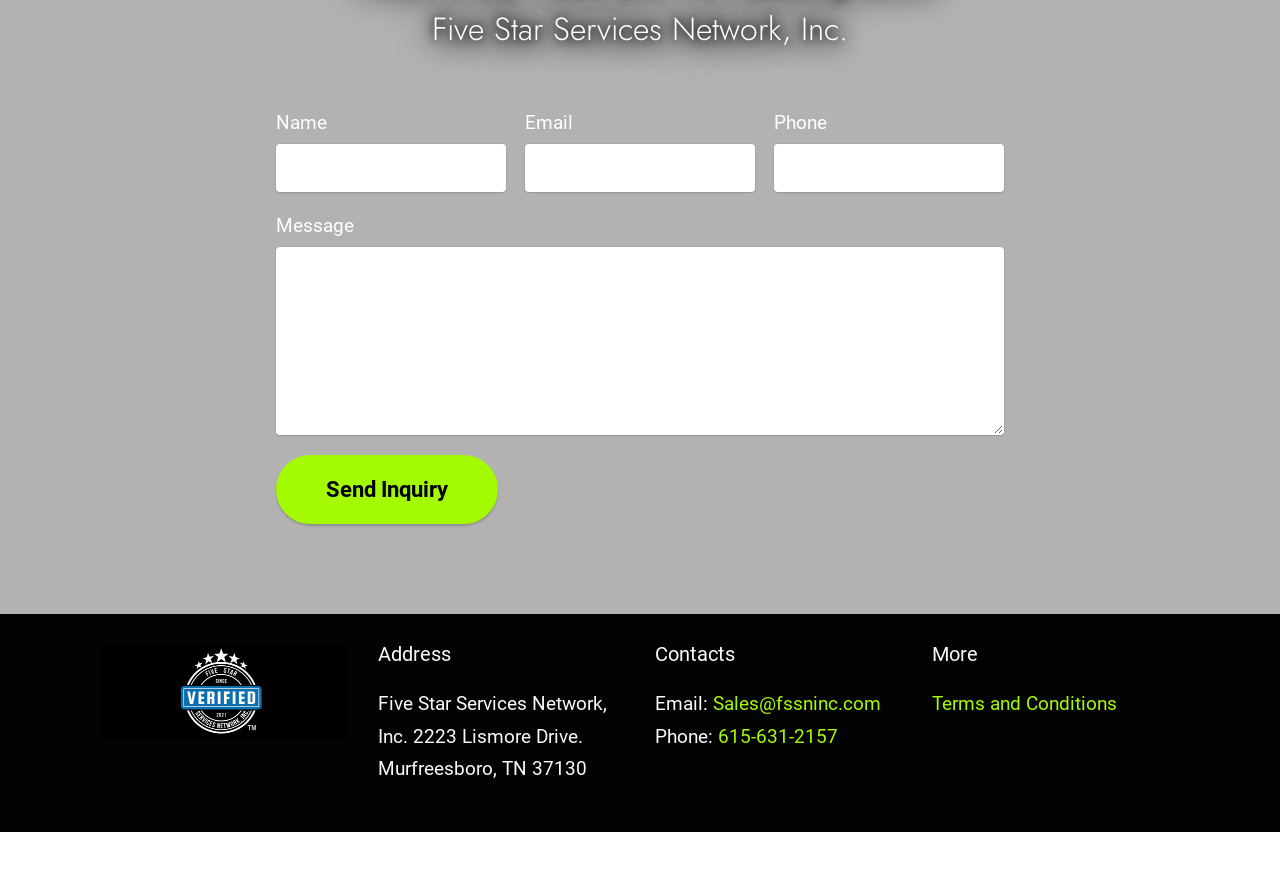Please provide a short answer using a single word or phrase for the question:
What is the company name?

Five Star Services Network, Inc.